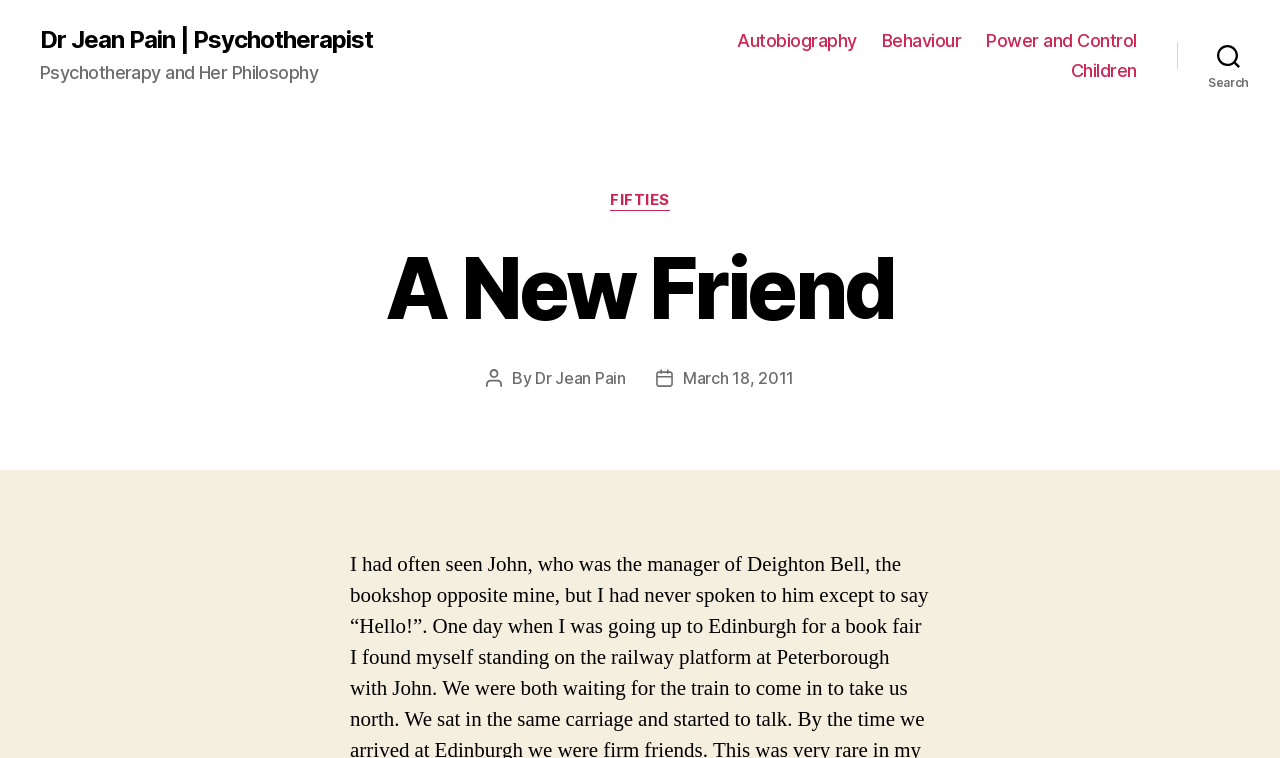Please identify the bounding box coordinates of the clickable area that will allow you to execute the instruction: "visit the About page".

None